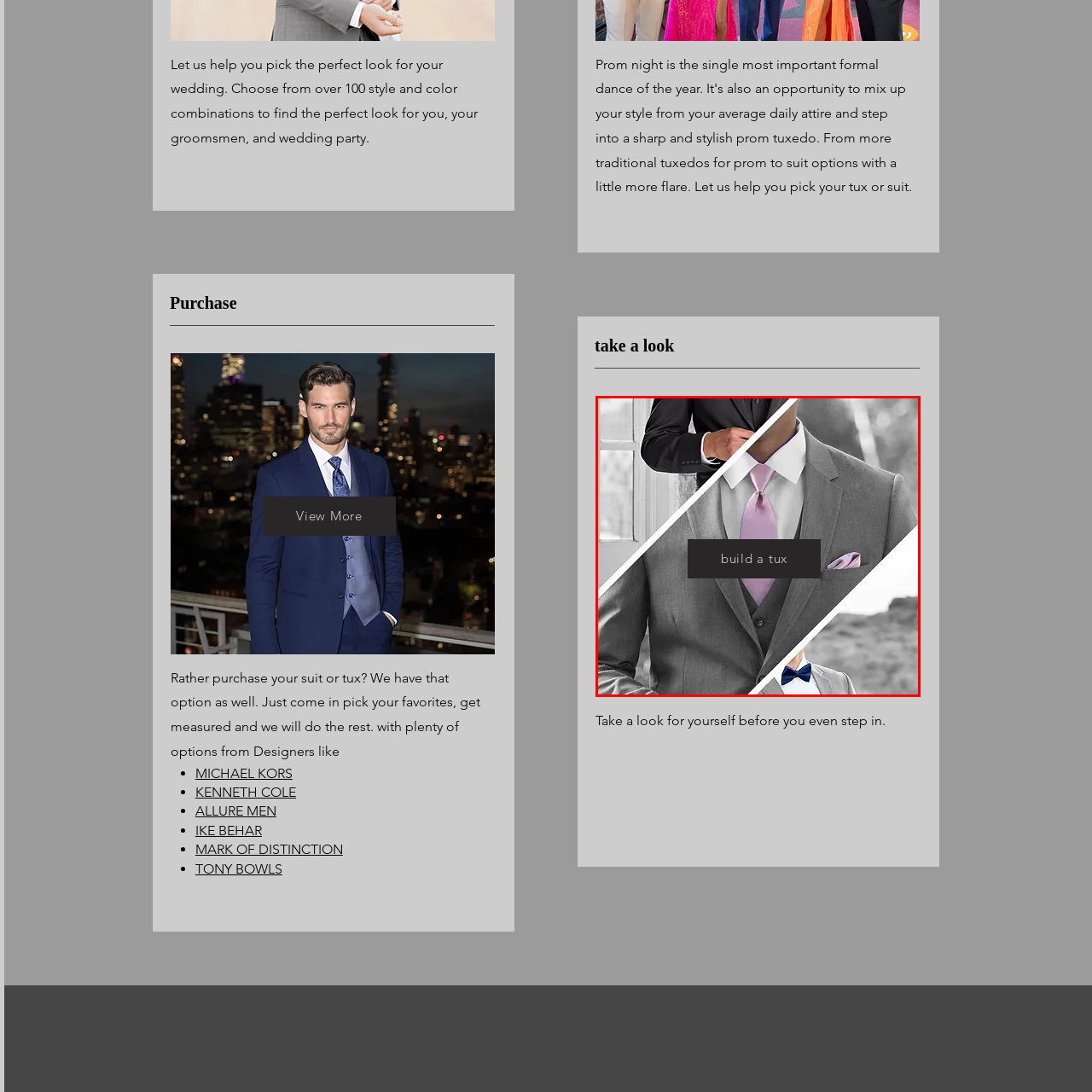What is the color of the tie in the upper portion?
Analyze the image within the red frame and provide a concise answer using only one word or a short phrase.

Light pink